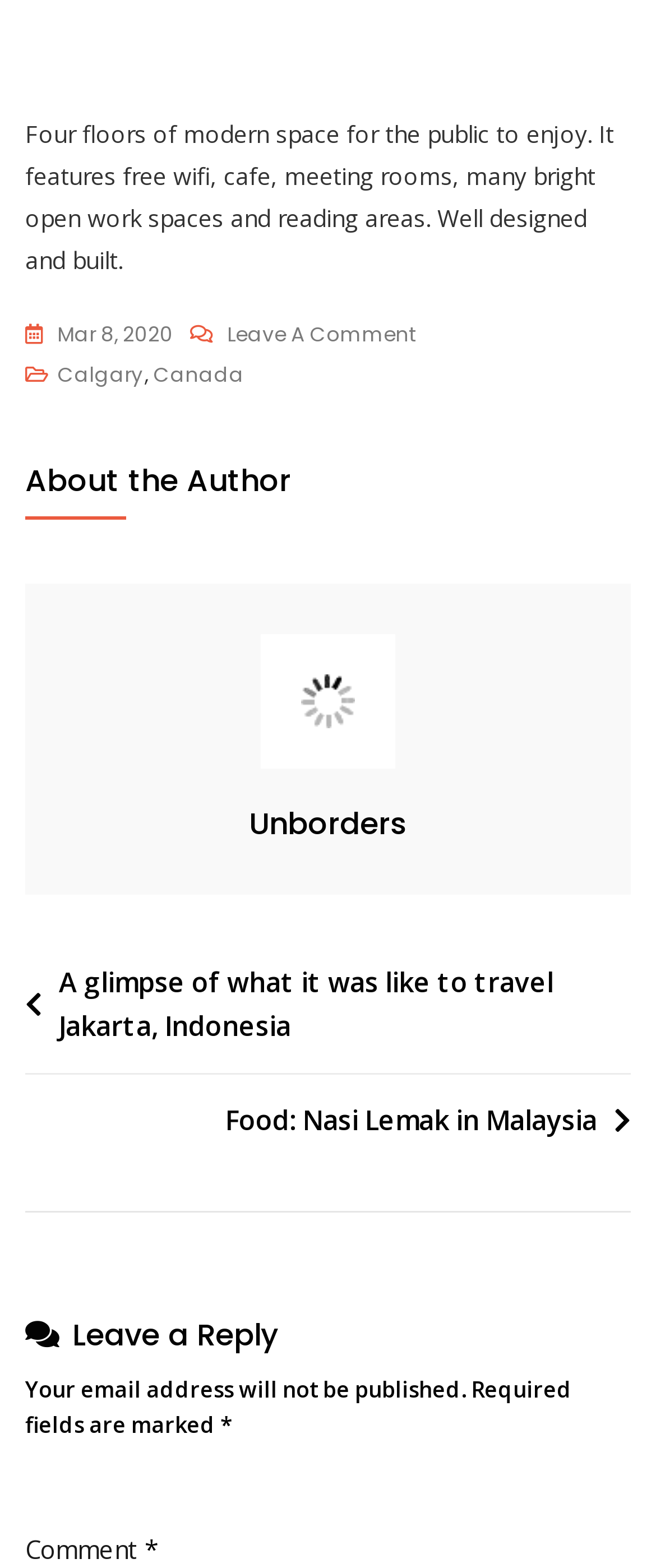Please find the bounding box coordinates of the element that needs to be clicked to perform the following instruction: "Leave a comment on the blog post". The bounding box coordinates should be four float numbers between 0 and 1, represented as [left, top, right, bottom].

[0.038, 0.838, 0.962, 0.865]